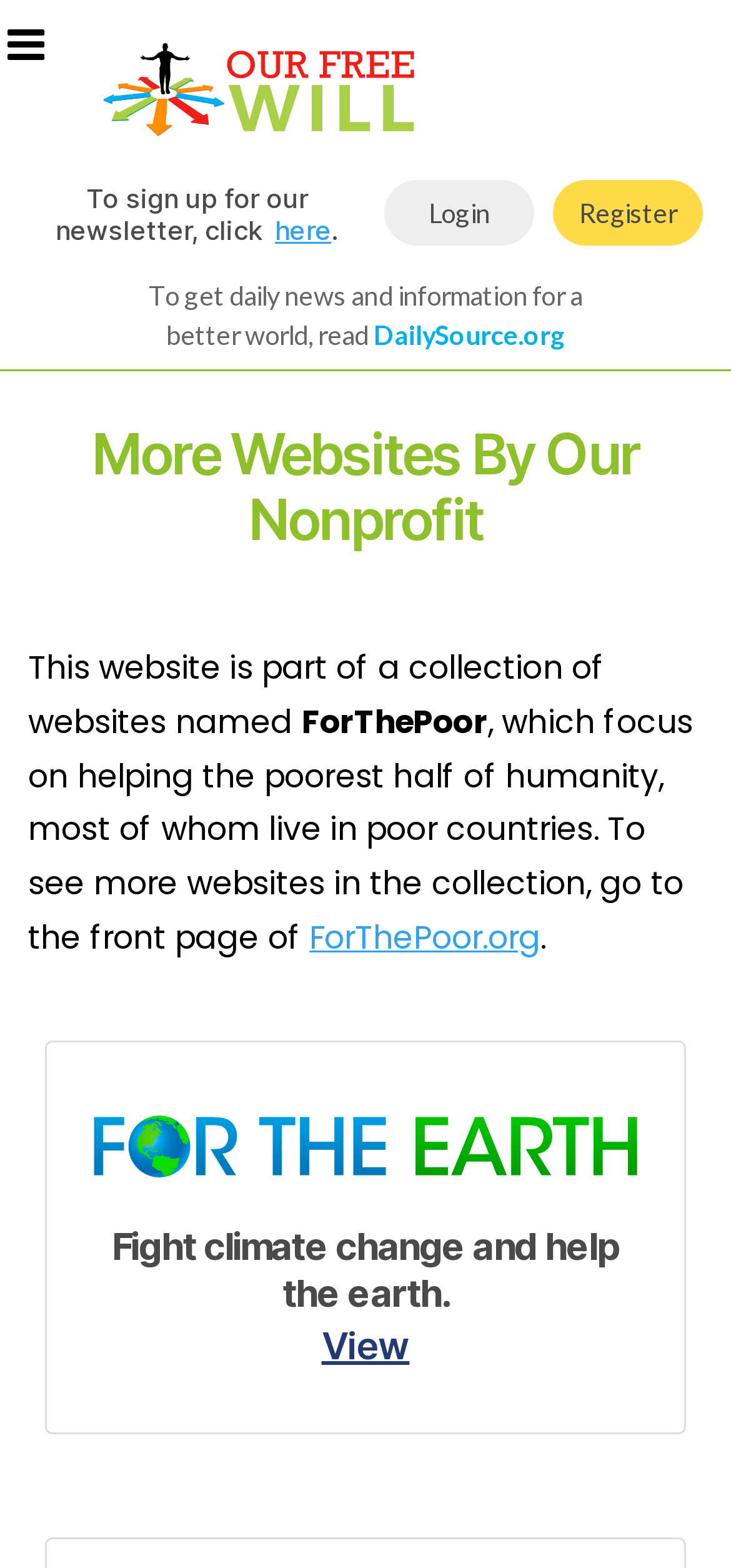Provide an in-depth caption for the contents of the webpage.

The webpage is about More Websites, a part of the New MaximumGood website. At the top left, there is a small icon represented by '\uf0c9'. Below it, there is a long horizontal link spanning most of the width of the page. This link contains an image on the left side. 

To the right of the icon, there is a text "To sign up for our newsletter, click" followed by a link "here" and a period. Below this, there are two links, "Login" and "Register", placed side by side. 

Further down, there is a text "To get daily news and information for a better world, read" followed by a link "DailySource.org". 

The main content of the webpage starts with a heading "More Websites By Our Nonprofit". Below this, there is a paragraph of text explaining that this website is part of a collection of websites named "ForThePoor", which focus on helping the poorest half of humanity. This text is followed by a link "ForThePoor.org". 

At the bottom of the page, there is a section with a link containing an image. Above this link, there is a heading "Fight climate change and help the earth." Below the heading, there is a link "View".